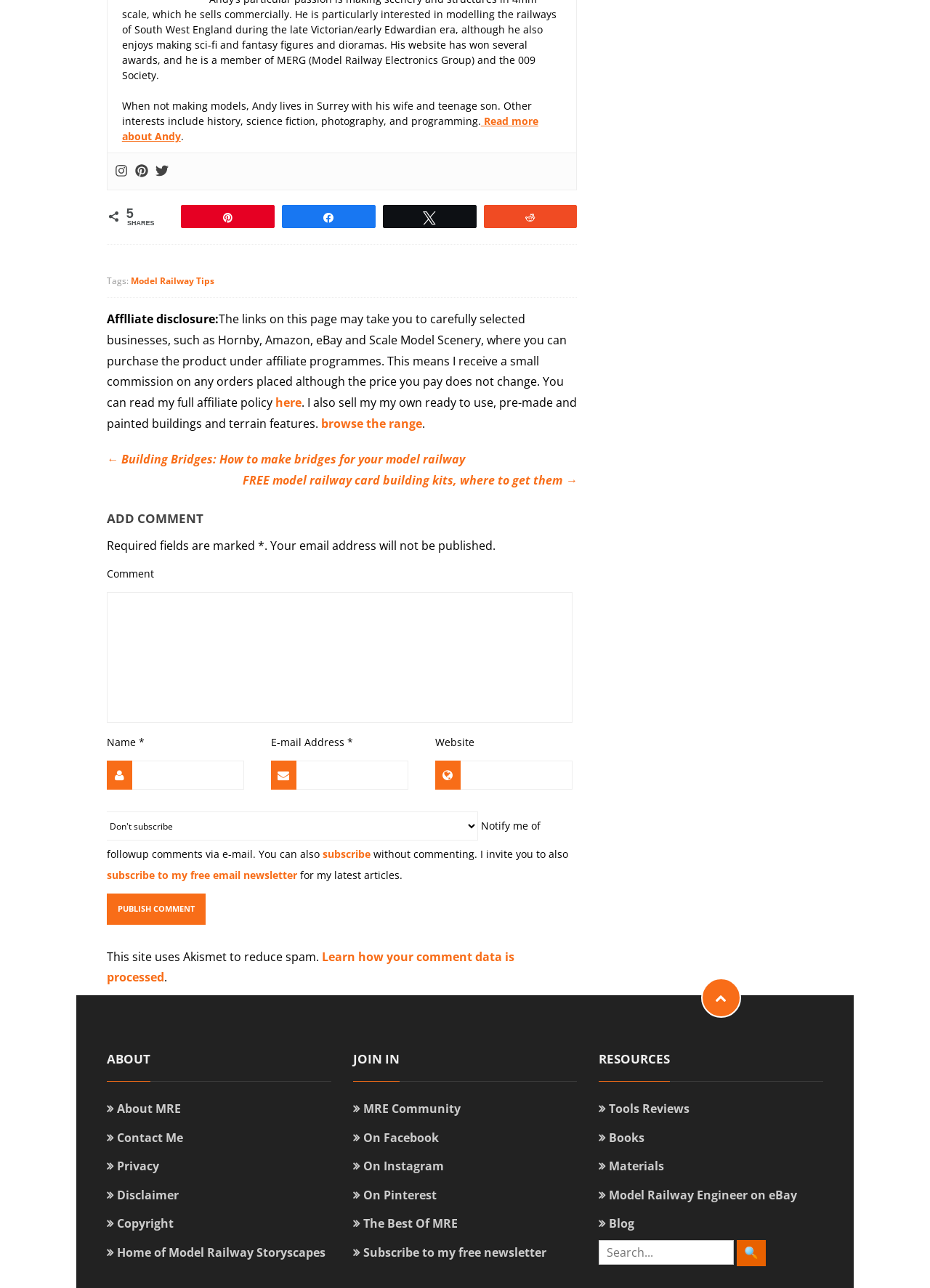Given the webpage screenshot and the description, determine the bounding box coordinates (top-left x, top-left y, bottom-right x, bottom-right y) that define the location of the UI element matching this description: Blog

[0.644, 0.944, 0.682, 0.956]